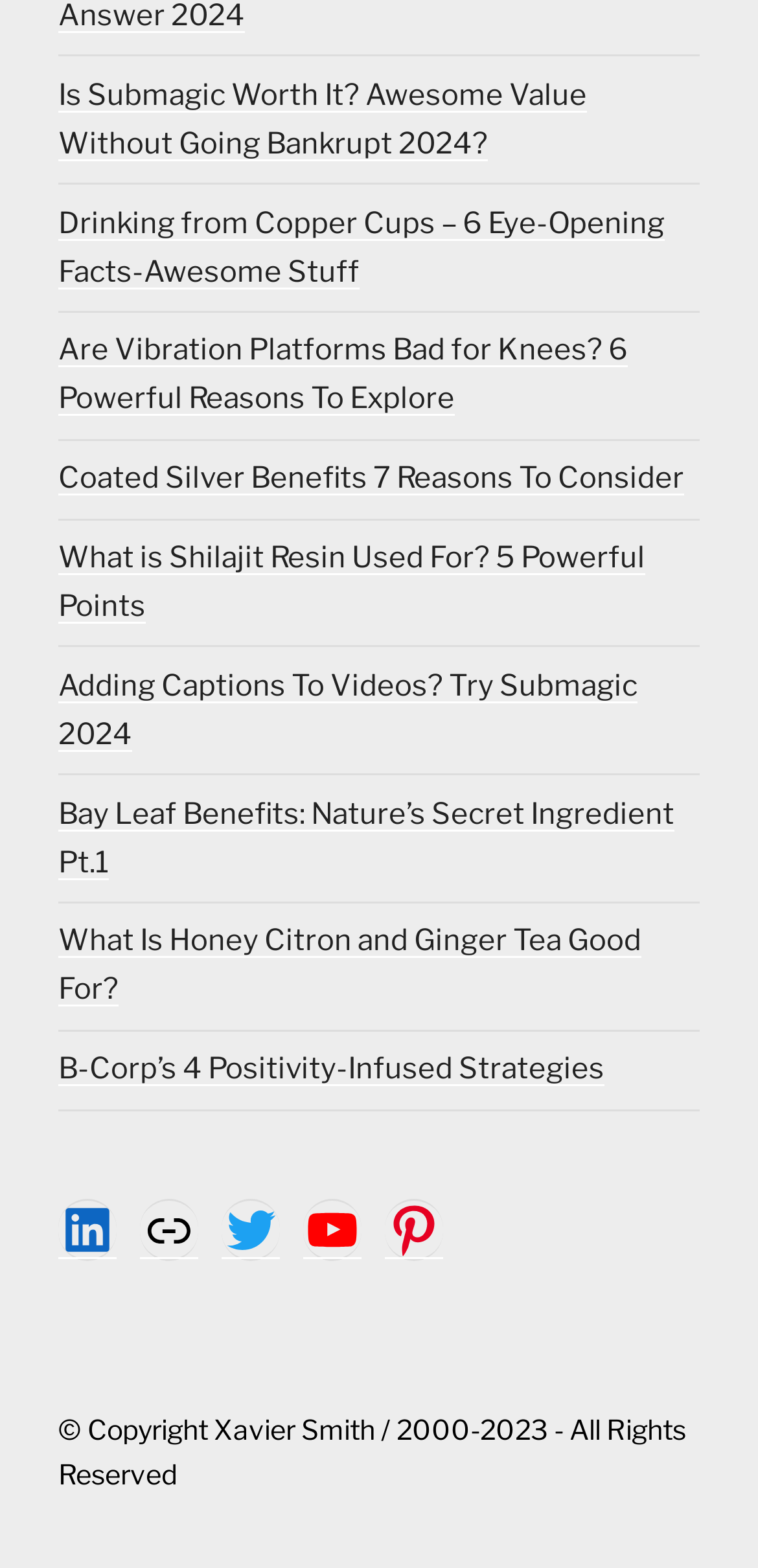Identify and provide the bounding box coordinates of the UI element described: "B-Corp’s 4 Positivity-Infused Strategies". The coordinates should be formatted as [left, top, right, bottom], with each number being a float between 0 and 1.

[0.077, 0.671, 0.797, 0.693]